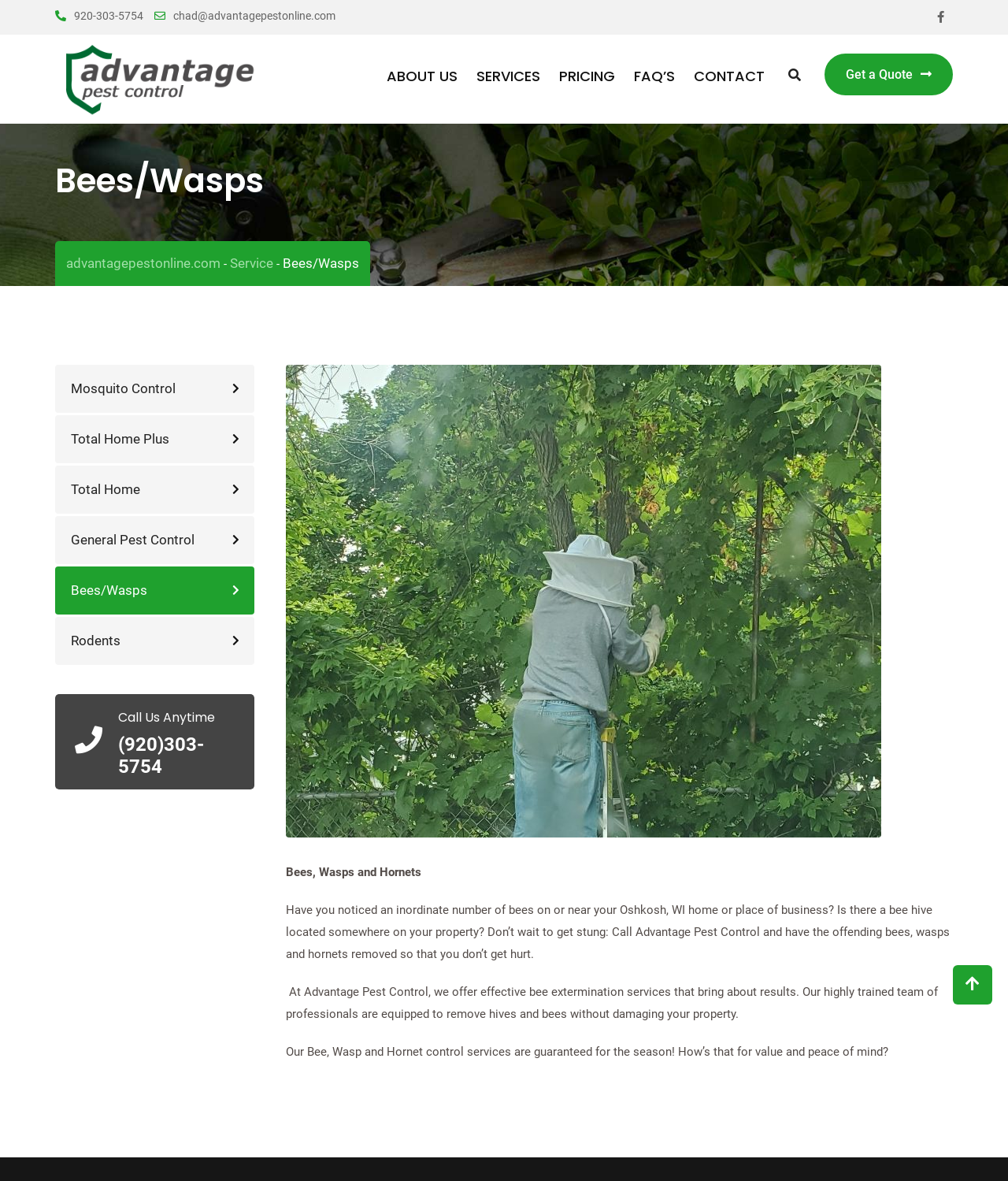Determine the bounding box of the UI component based on this description: "Mosquito Control". The bounding box coordinates should be four float values between 0 and 1, i.e., [left, top, right, bottom].

[0.055, 0.309, 0.252, 0.35]